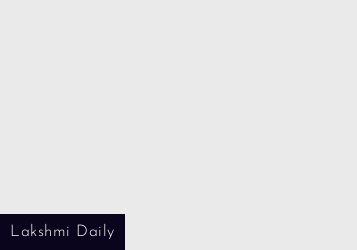What is the font style of the text 'Lakshmi Daily'?
Kindly offer a comprehensive and detailed response to the question.

The font style of the text 'Lakshmi Daily' is sophisticated because it is designed to convey a sense of trustworthiness and insight, which is fitting for a platform that provides daily horoscopes and astrological guidance.